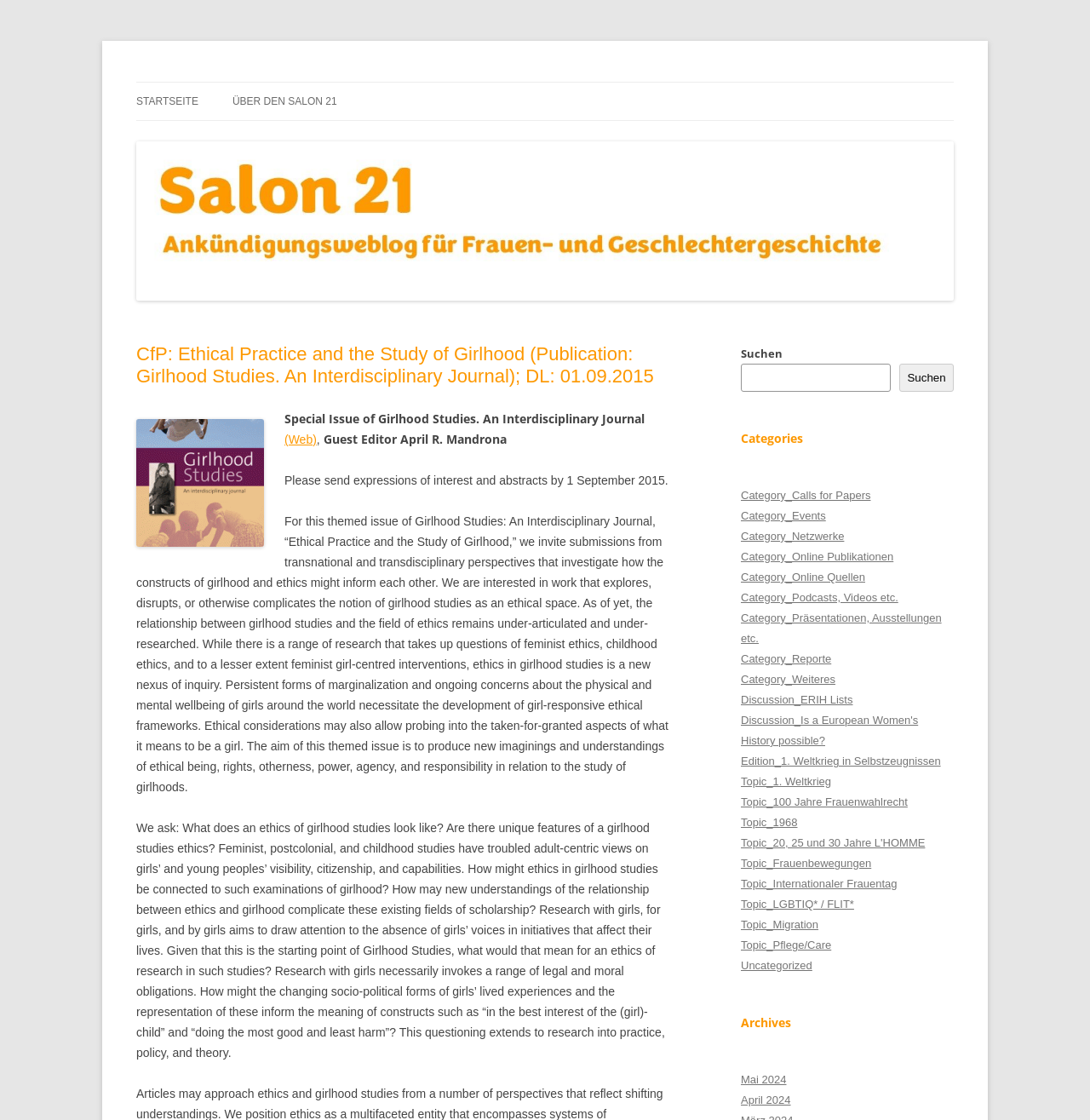Based on the element description: "Über den Salon 21", identify the UI element and provide its bounding box coordinates. Use four float numbers between 0 and 1, [left, top, right, bottom].

[0.213, 0.074, 0.309, 0.107]